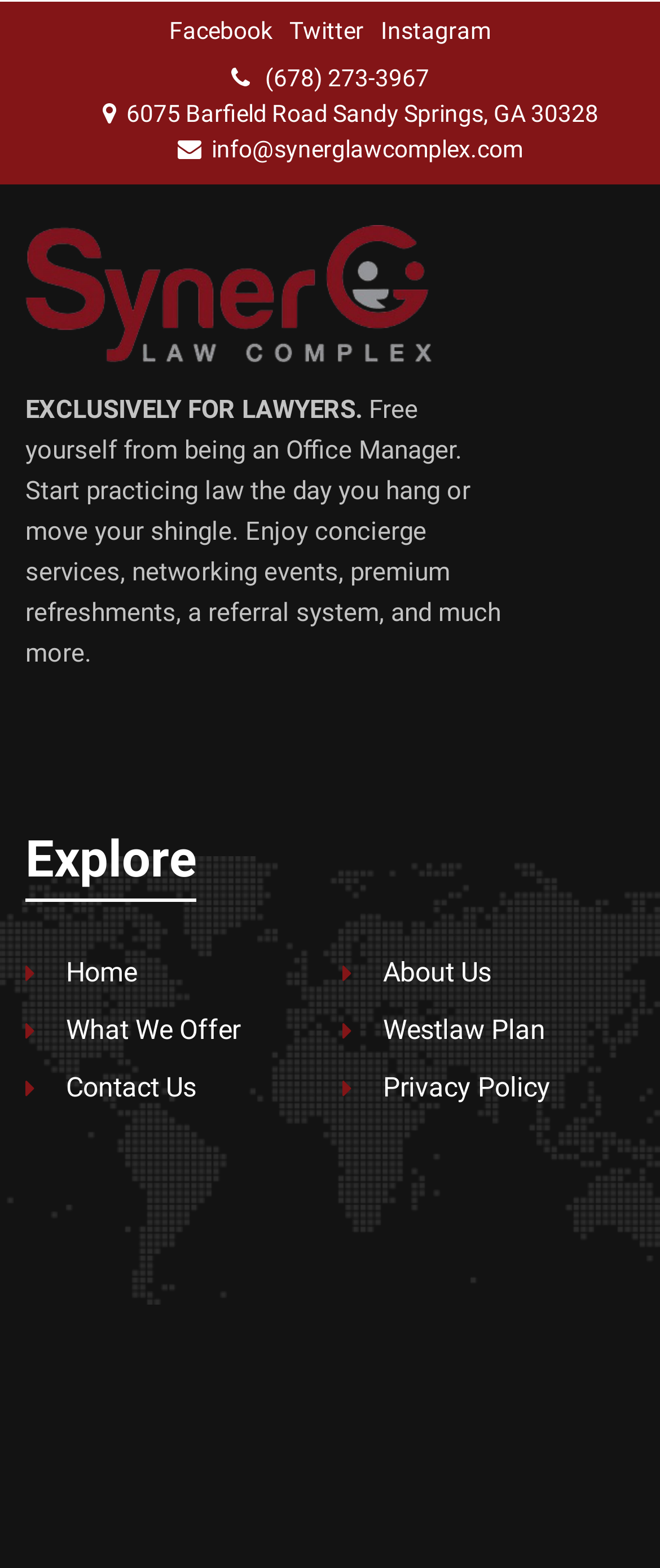Find the bounding box coordinates for the area that must be clicked to perform this action: "Type your name".

None